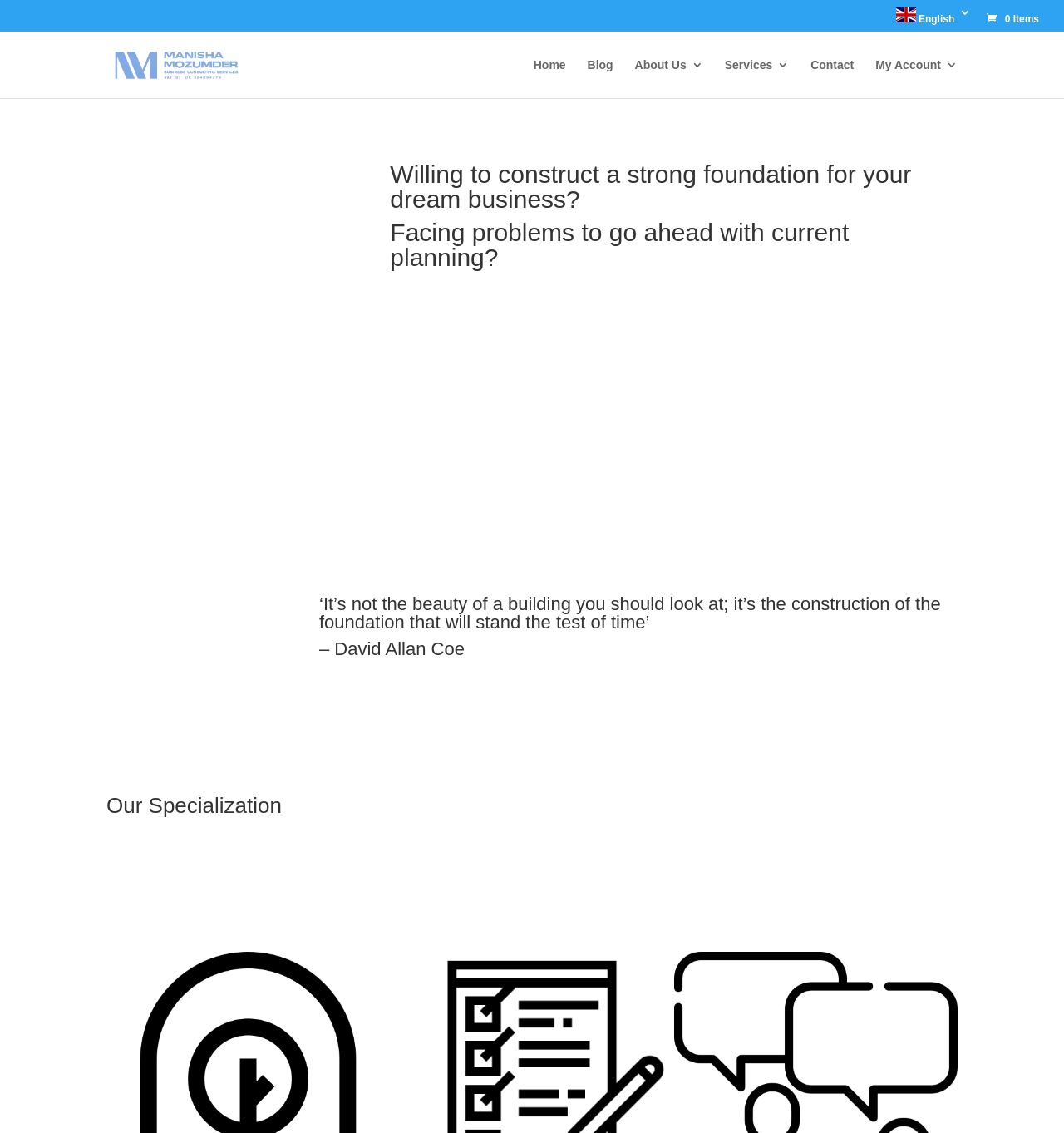Kindly determine the bounding box coordinates for the clickable area to achieve the given instruction: "Visit the home page".

[0.501, 0.052, 0.532, 0.087]